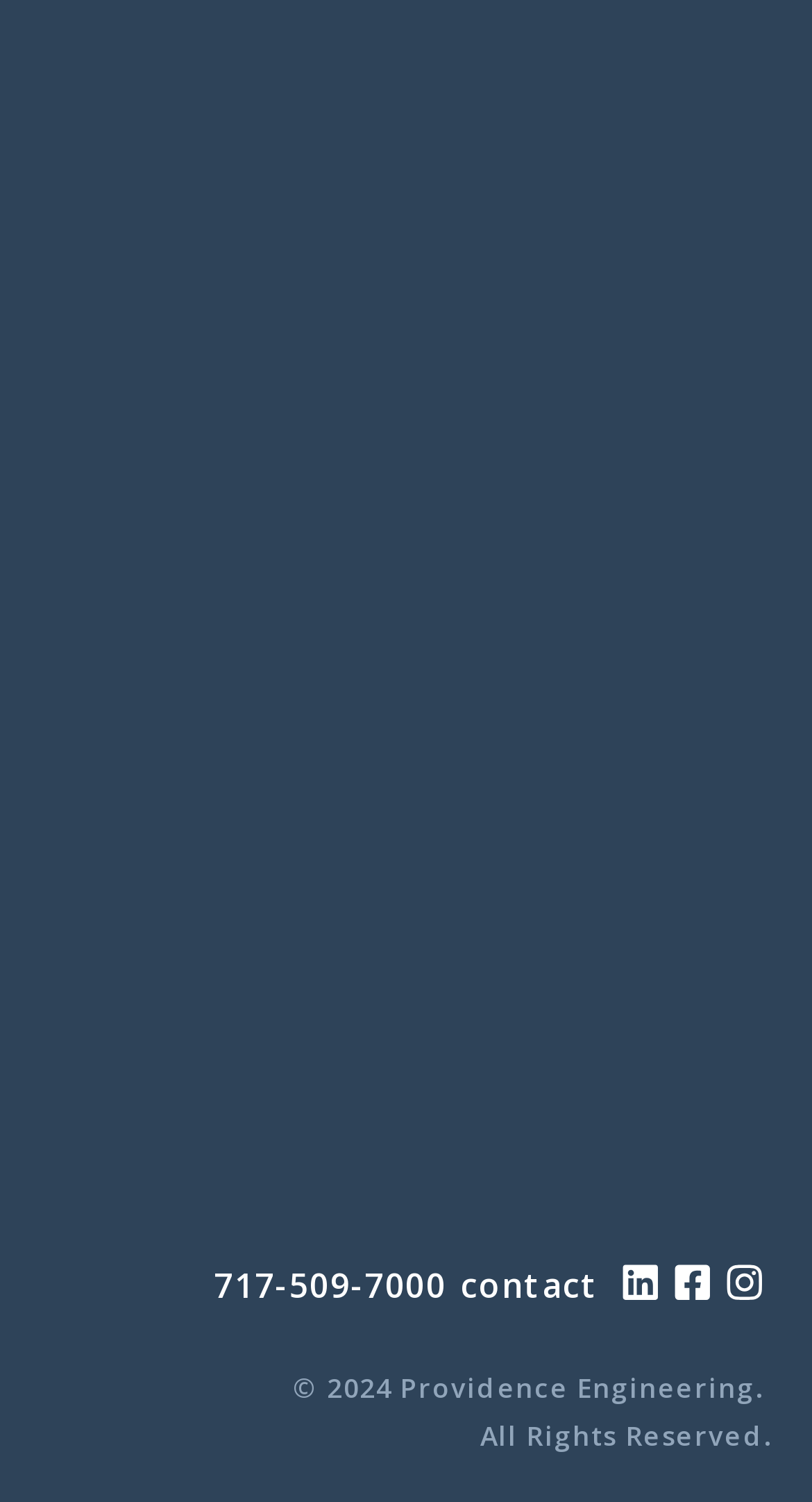Provide a brief response using a word or short phrase to this question:
What is the copyright year of the webpage?

2024